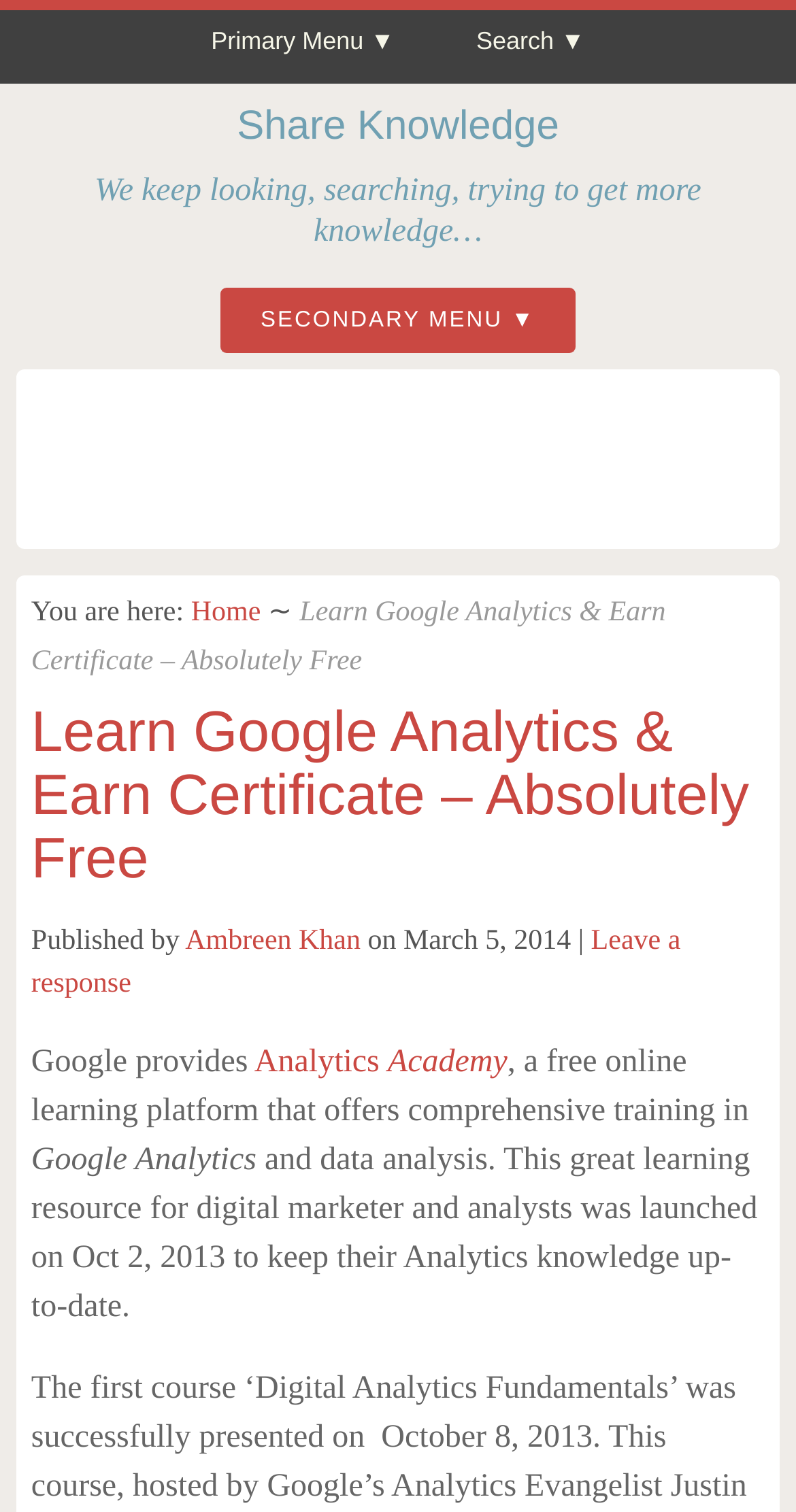What is the name of the online platform?
Please craft a detailed and exhaustive response to the question.

The name of the online platform can be found in the text 'Google provides Analytics Academy, a free online learning platform that offers comprehensive training in Google Analytics and data analysis.'